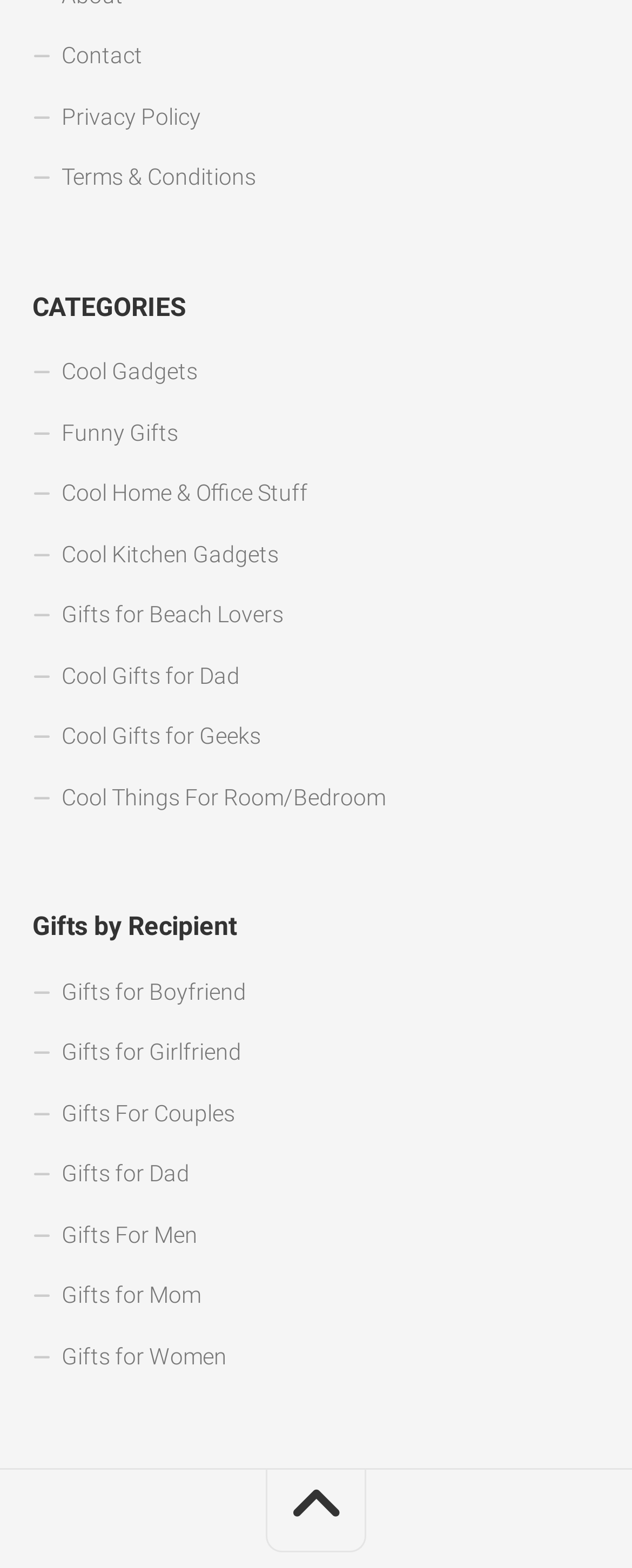What is the last gift category listed?
Please provide a comprehensive answer based on the details in the screenshot.

The last gift category listed is 'Gifts for Women' because it has the largest y1 coordinate value (0.846) among all the gift category links, indicating it is located at the bottom of the webpage.